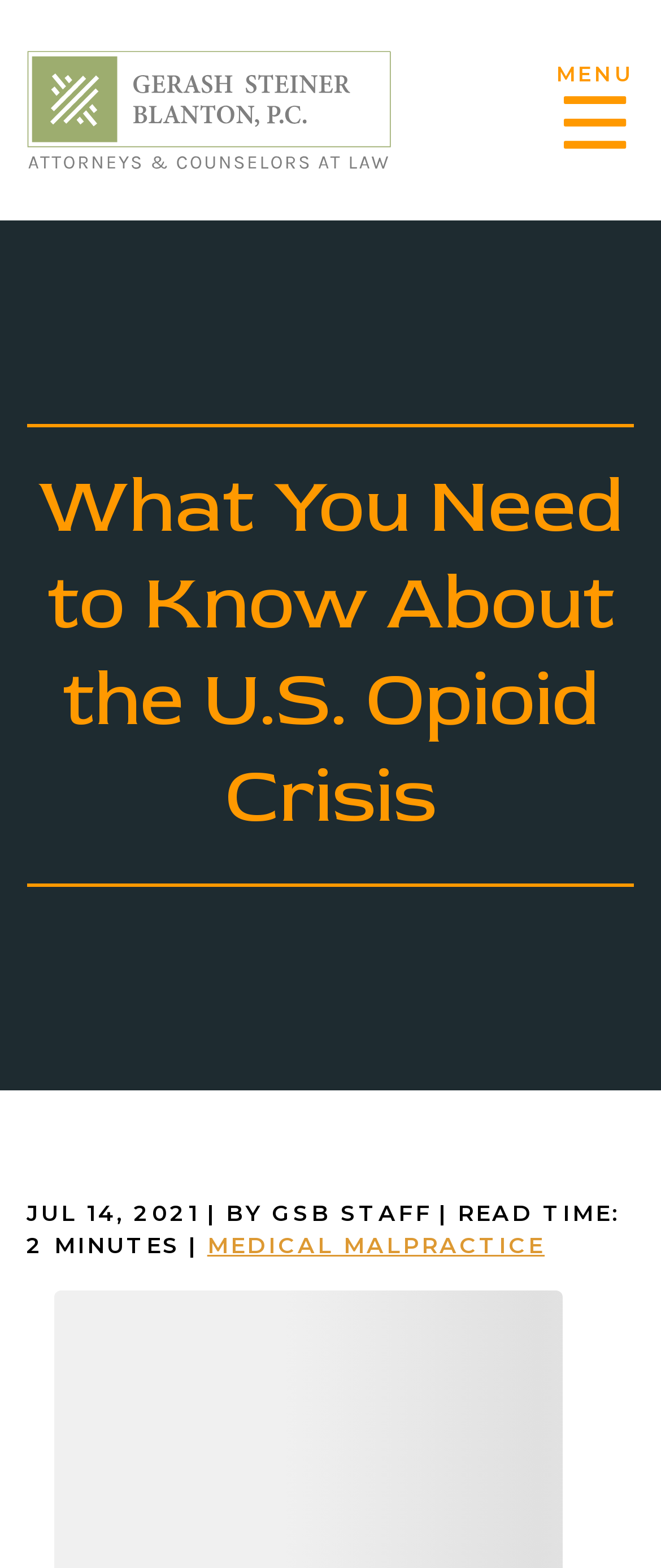Bounding box coordinates are given in the format (top-left x, top-left y, bottom-right x, bottom-right y). All values should be floating point numbers between 0 and 1. Provide the bounding box coordinate for the UI element described as: Medical Malpractice

[0.313, 0.785, 0.824, 0.802]